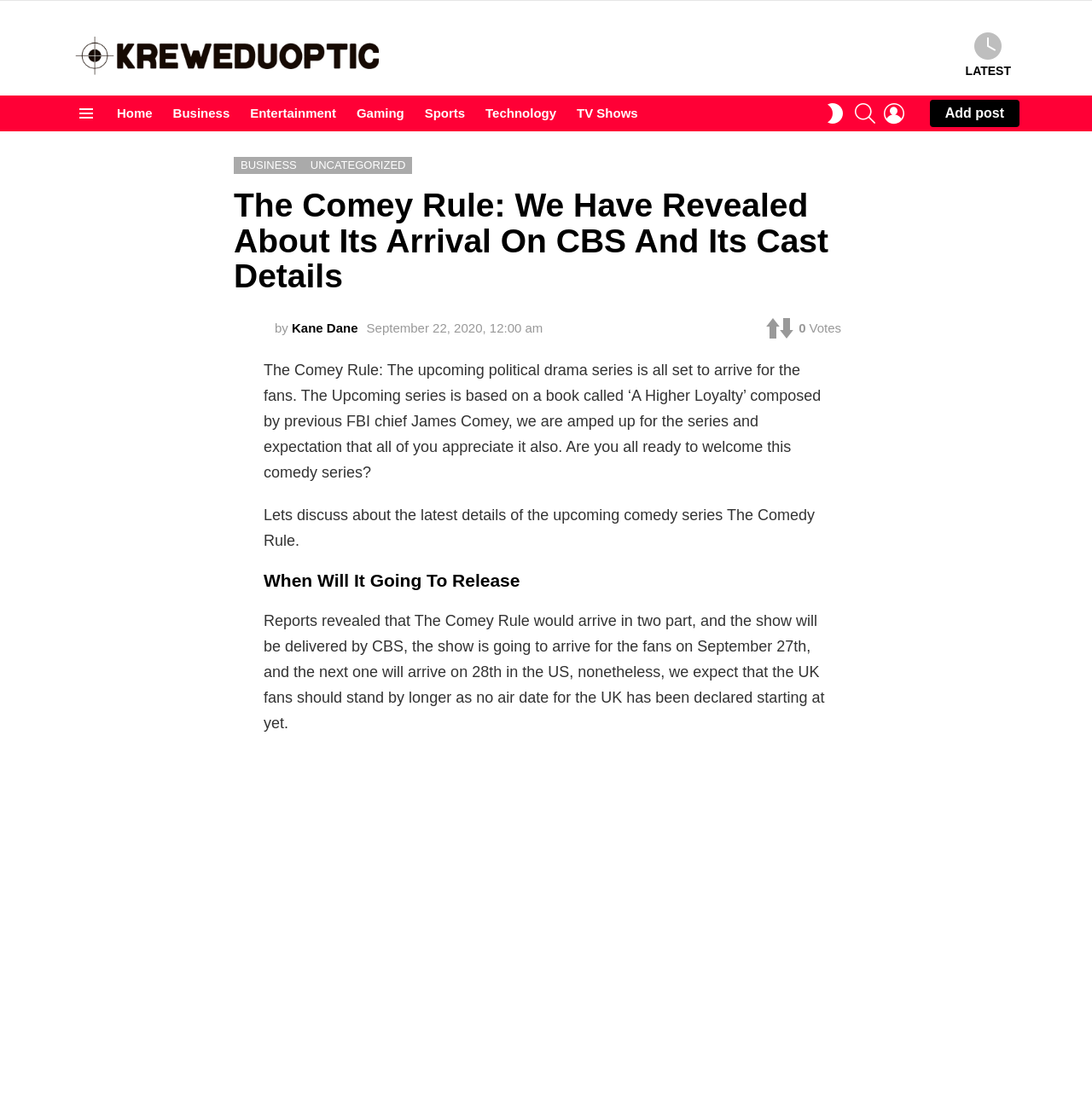Based on the image, please respond to the question with as much detail as possible:
Who is the author of the book 'A Higher Loyalty'?

The answer can be found in the article's text, which states 'The Upcoming series is based on a book called ‘A Higher Loyalty’ composed by previous FBI chief James Comey'. This sentence is located in the first paragraph of the article and provides information about the book's author.